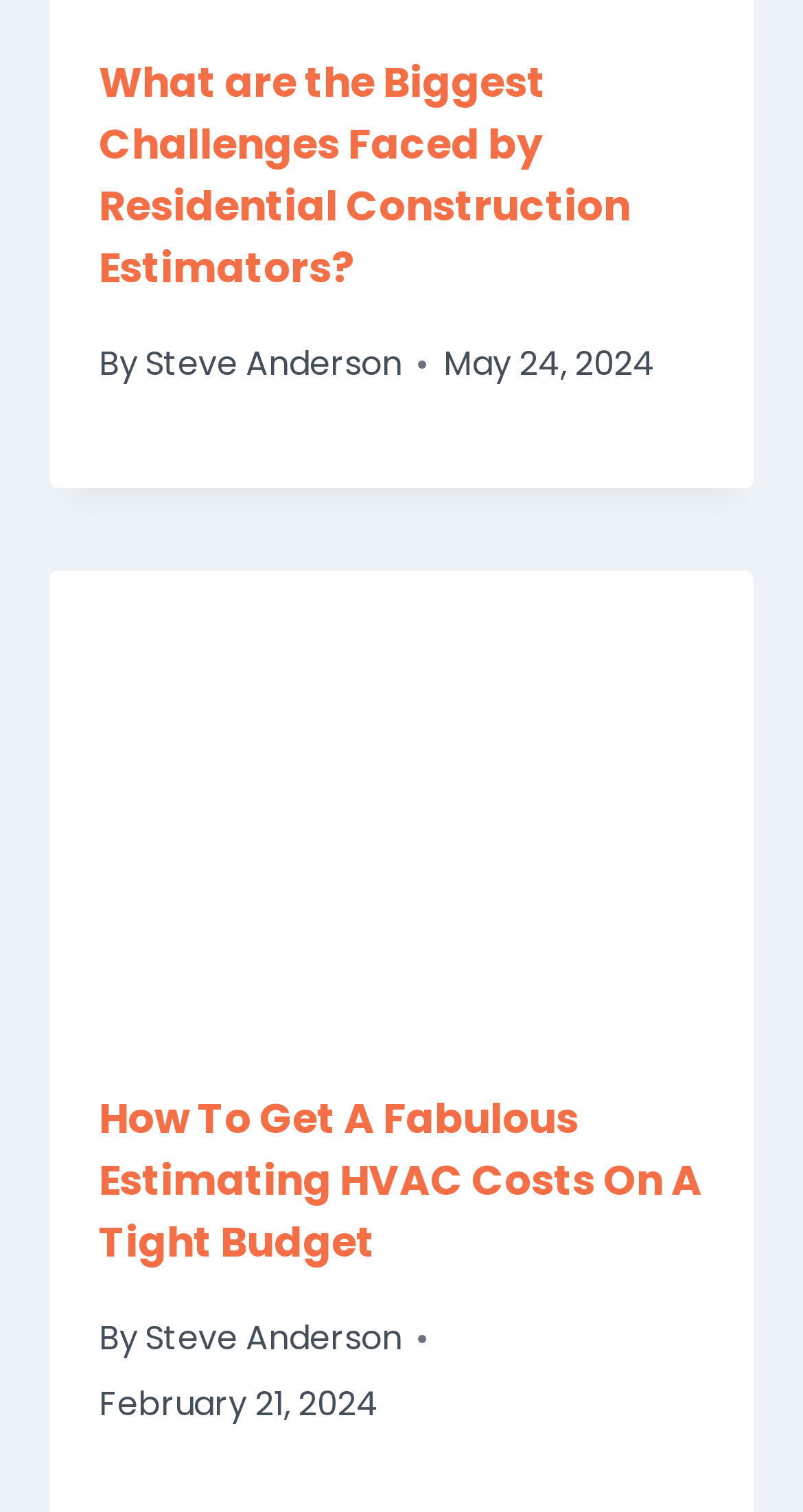What is the topic of the second article?
Please give a detailed and elaborate explanation in response to the question.

I found the answer by looking at the title of the second article which is 'How To Get A Fabulous Estimating HVAC Costs On A Tight Budget'.